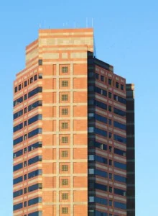What is the dominant color of the sky in the background?
Provide a detailed and well-explained answer to the question.

The caption describes the background of the image, stating that the blue sky highlights the courthouse's stature, making it a recognizable landmark. This information is provided in the last sentence of the caption.